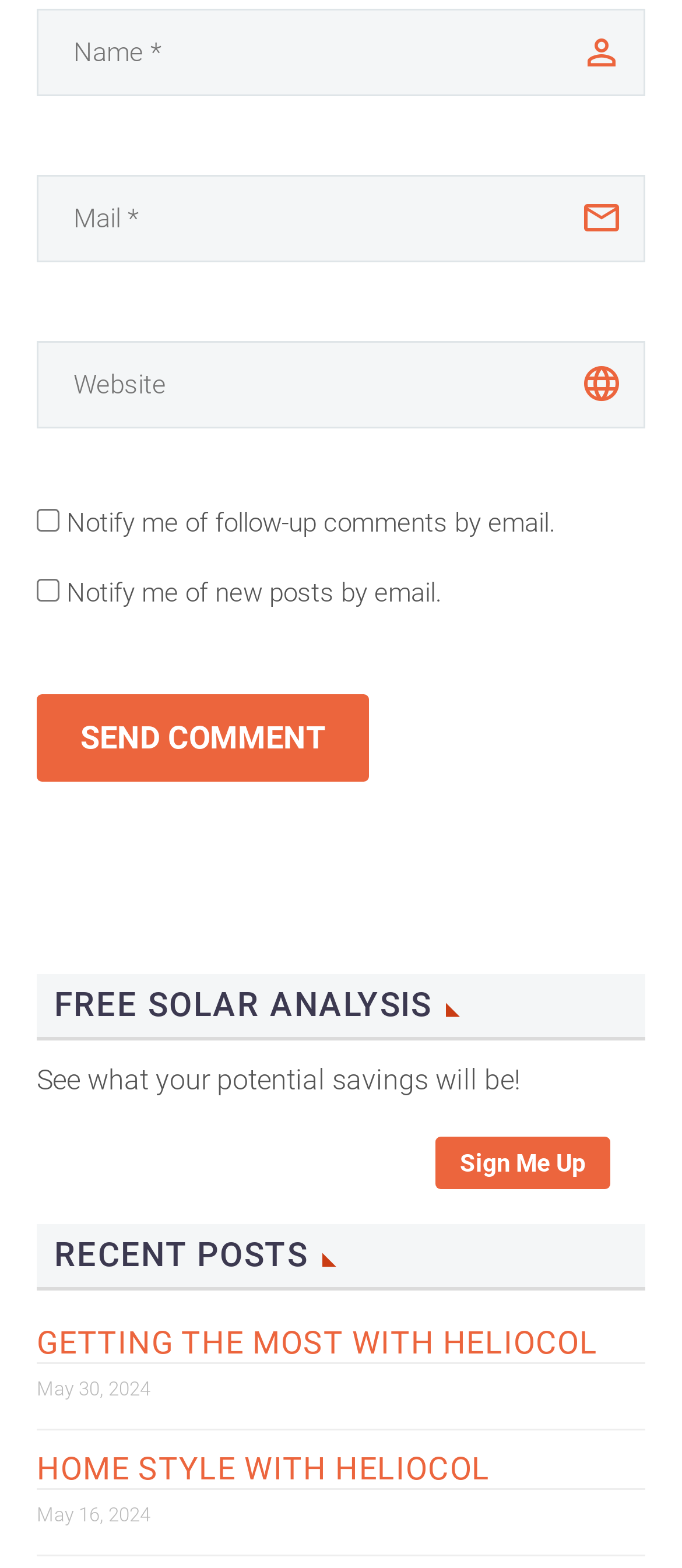What is the date of the 'HOME STYLE WITH HELIOCOL' post?
Could you answer the question in a detailed manner, providing as much information as possible?

The 'HOME STYLE WITH HELIOCOL' heading has a corresponding time element with the text 'May 16, 2024', indicating that this is the date of the post or article.